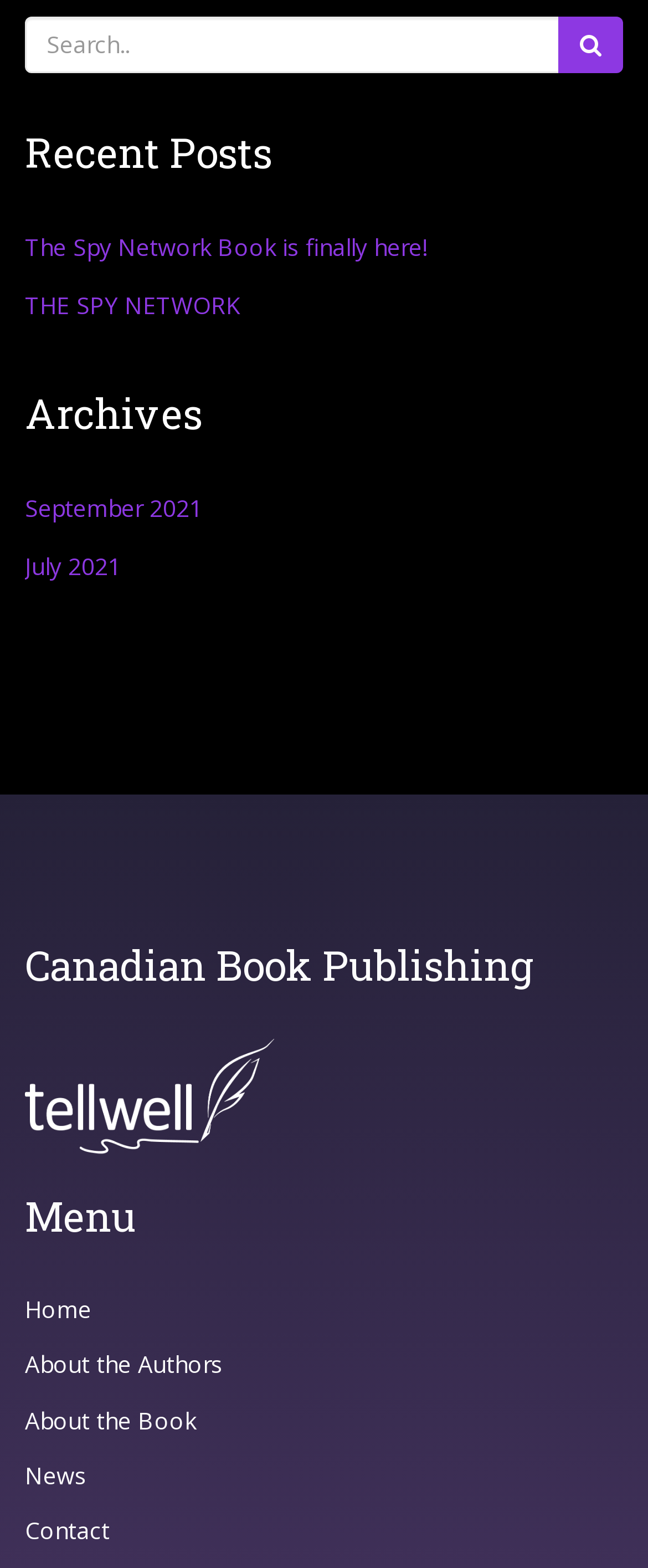Locate the bounding box coordinates of the element you need to click to accomplish the task described by this instruction: "search for something".

[0.038, 0.01, 0.864, 0.046]